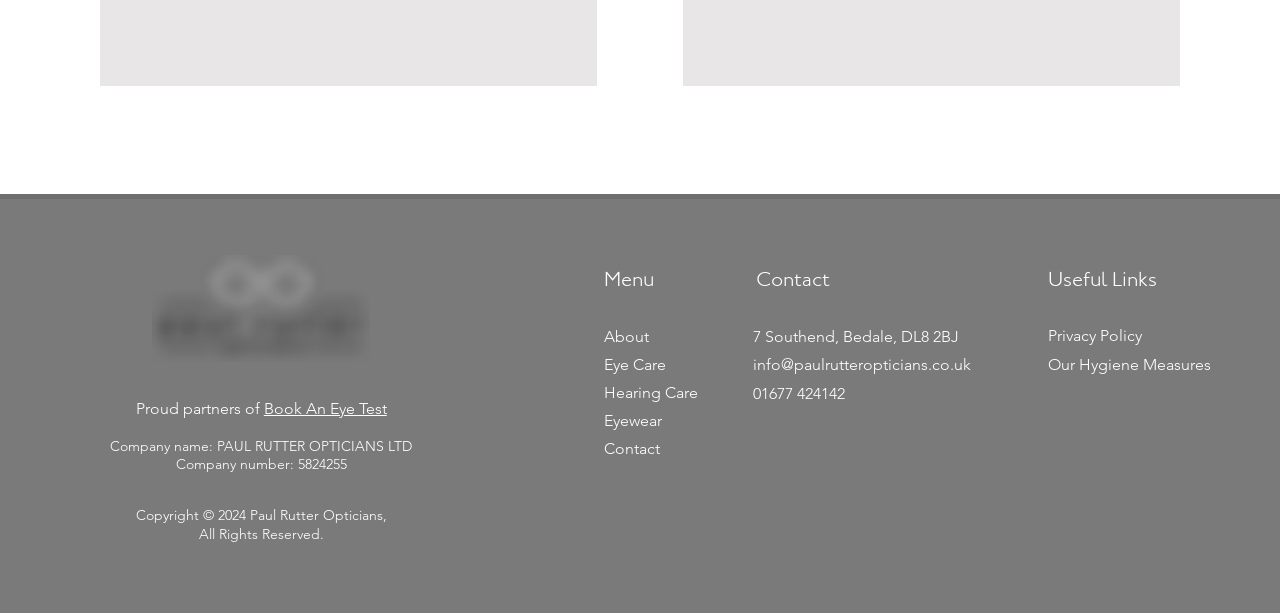Identify the coordinates of the bounding box for the element described below: "​Our Hygiene Measures". Return the coordinates as four float numbers between 0 and 1: [left, top, right, bottom].

[0.819, 0.579, 0.946, 0.61]